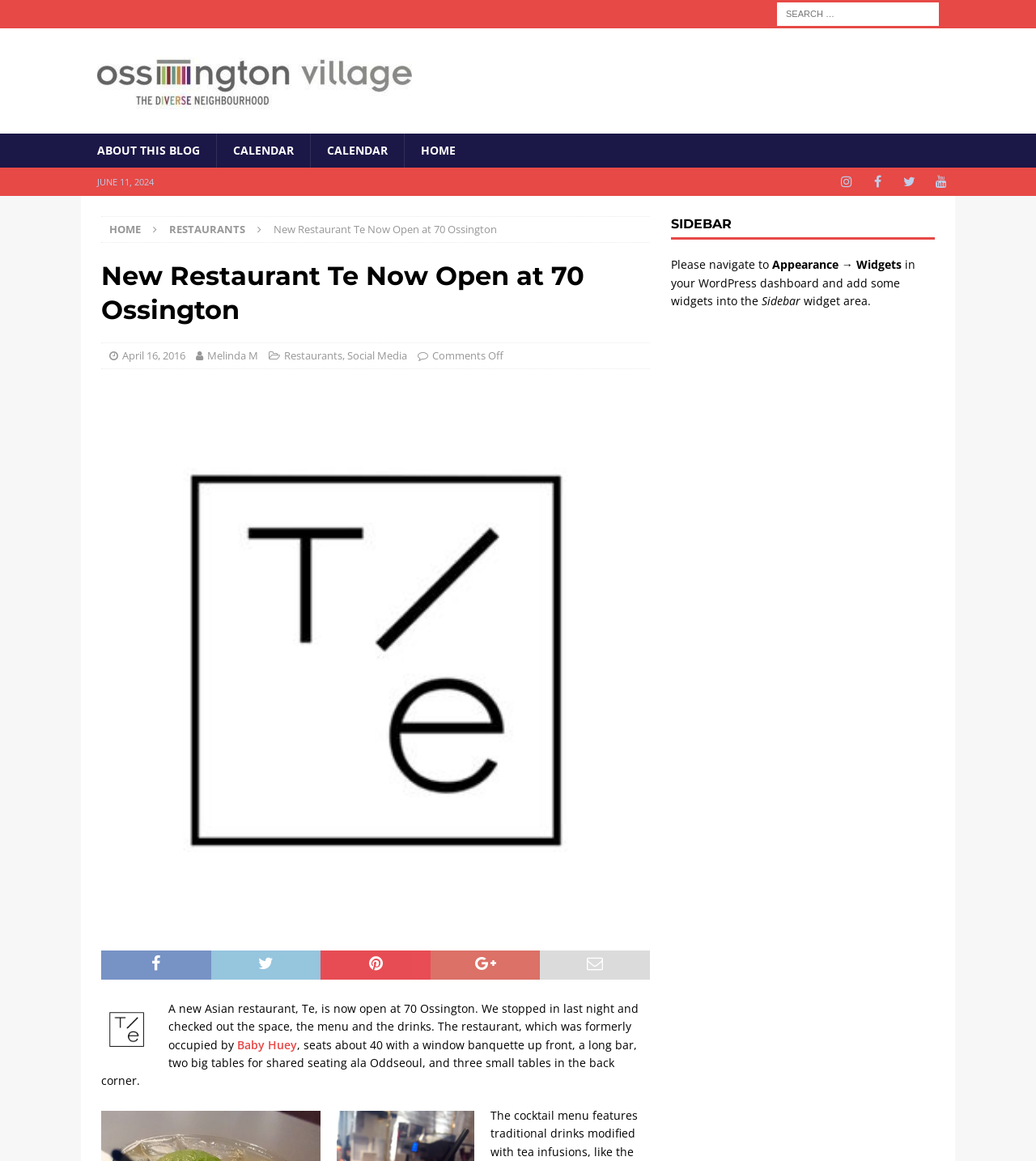Summarize the webpage in an elaborate manner.

The webpage is about a new restaurant, Te, that has opened at 70 Ossington in Ossington Village. At the top of the page, there is a search bar and a link to Ossington Village, accompanied by an image. Below this, there are several links to different sections of the blog, including "ABOUT THIS BLOG", "CALENDAR", and "HOME".

On the left side of the page, there is a section with social media links to Instagram, Facebook, Twitter, and YouTube. Below this, there is a heading that reads "New Restaurant Te Now Open at 70 Ossington" and a subheading with the date "April 16, 2016". The author of the post, Melinda M, is also mentioned.

The main content of the page is an article about the new restaurant, Te. The article includes a large image of the restaurant's logo and a description of the restaurant's space, menu, and drinks. The text mentions that the restaurant has a window banquette, a long bar, and shared seating areas. There is also a link to another restaurant, Baby Huey.

On the right side of the page, there is a sidebar with a heading that reads "SIDEBAR". This section includes some instructional text about navigating to the WordPress dashboard to add widgets to the sidebar.